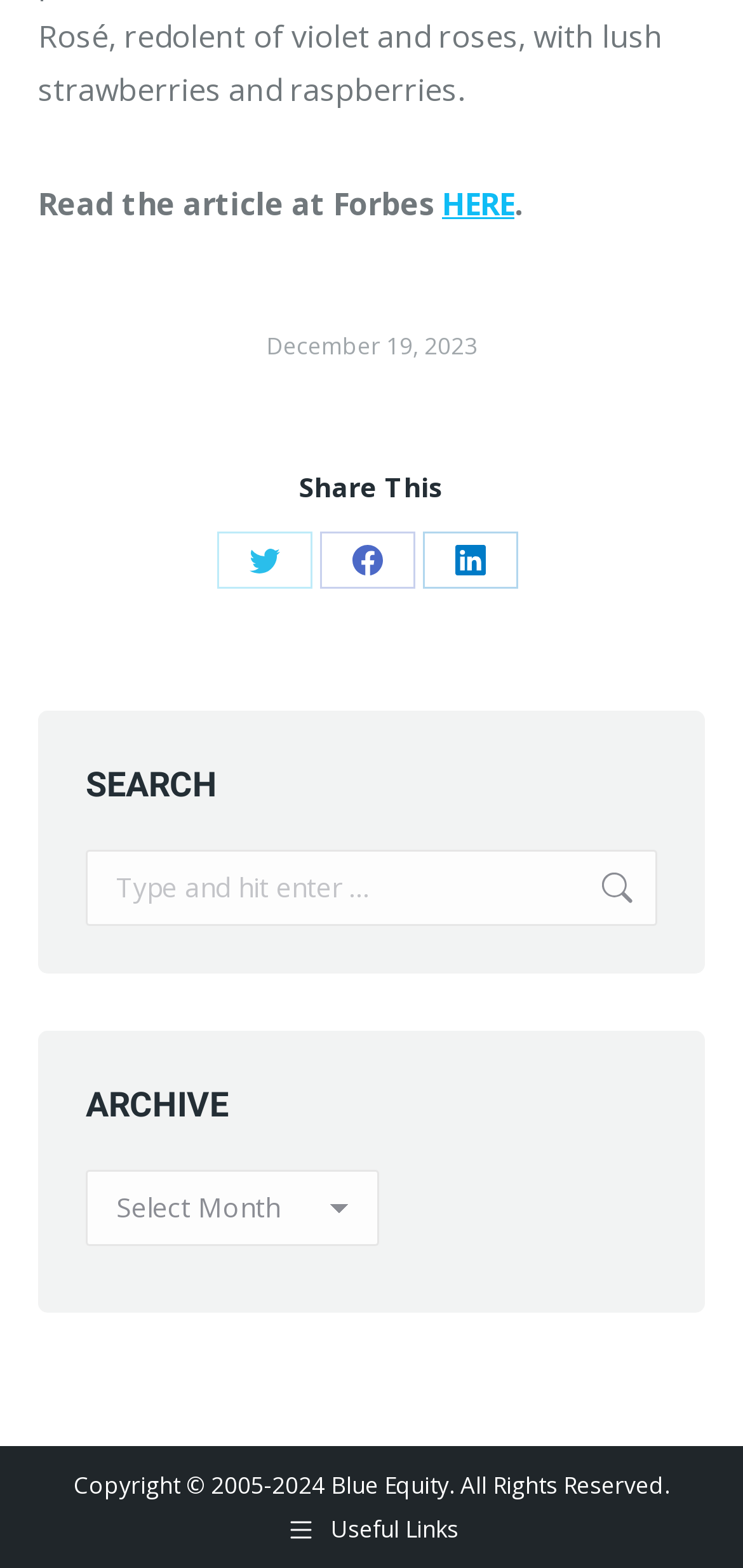Provide the bounding box coordinates of the HTML element this sentence describes: "parent_node: Search:".

[0.805, 0.542, 0.856, 0.591]